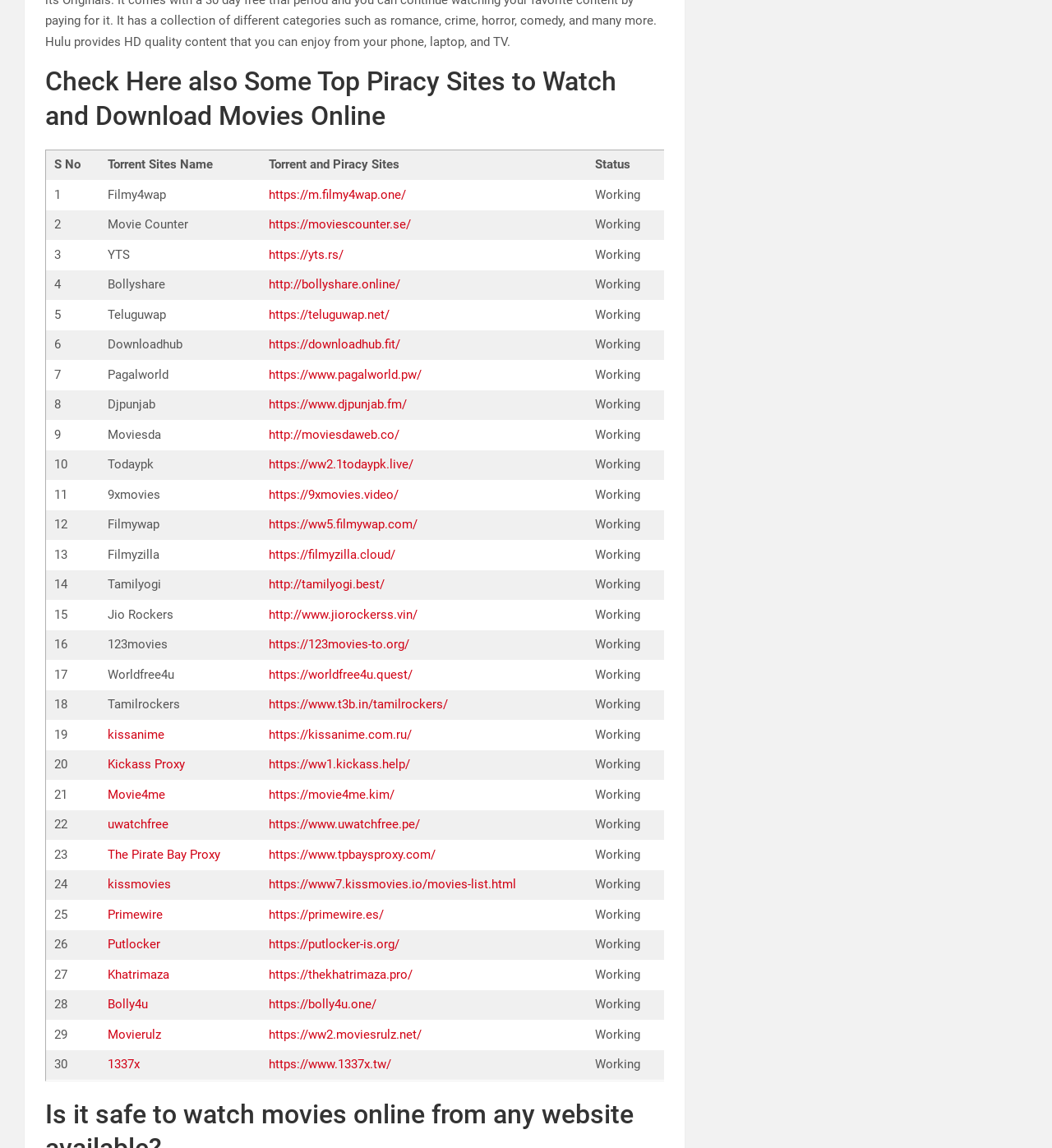Refer to the image and provide an in-depth answer to the question: 
How many torrent sites are listed in the table?

The table has 12 rows, each corresponding to a different torrent site. This can be determined by counting the number of rows in the table.